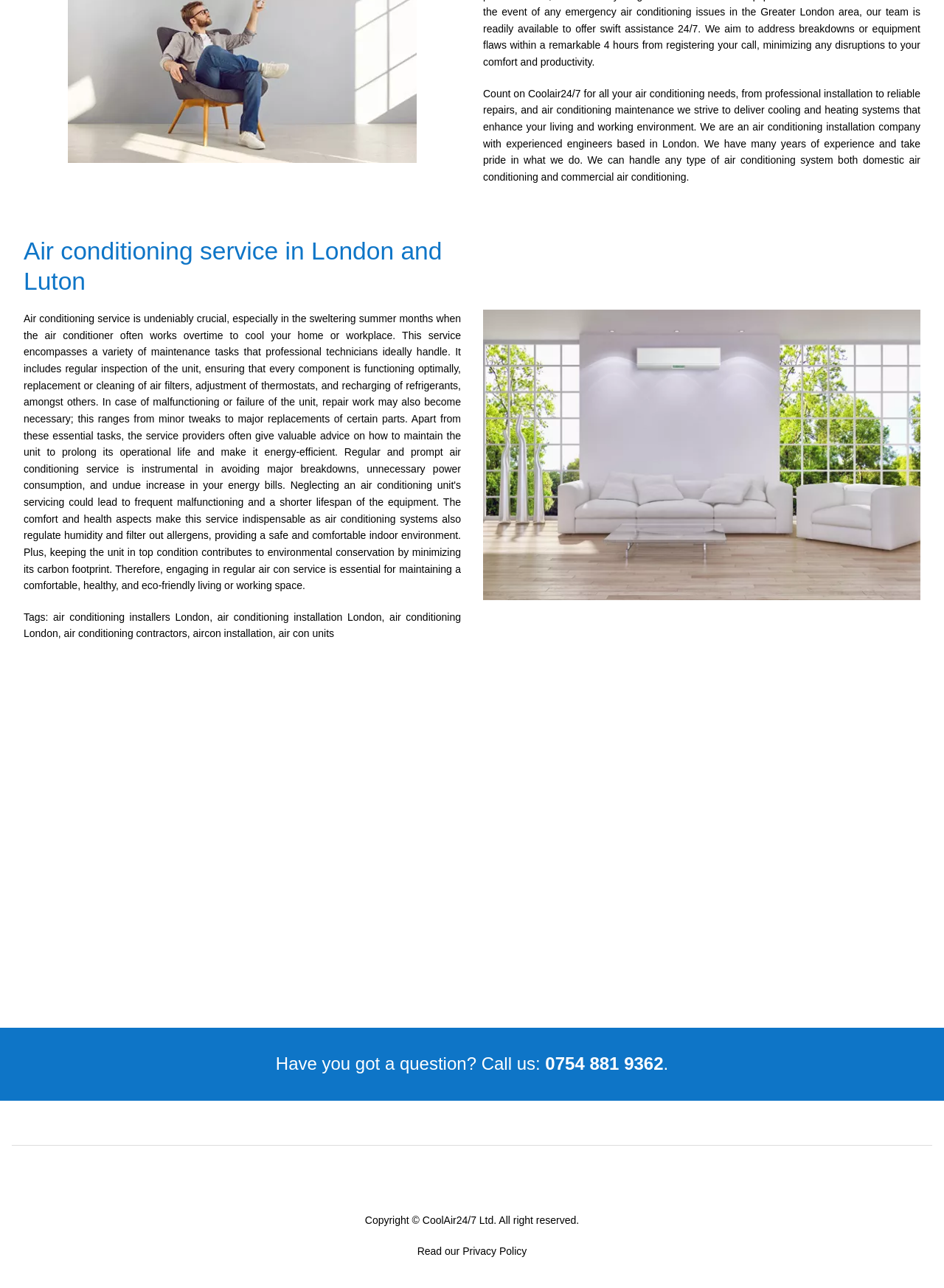What services does the company provide? Based on the screenshot, please respond with a single word or phrase.

Air conditioning services